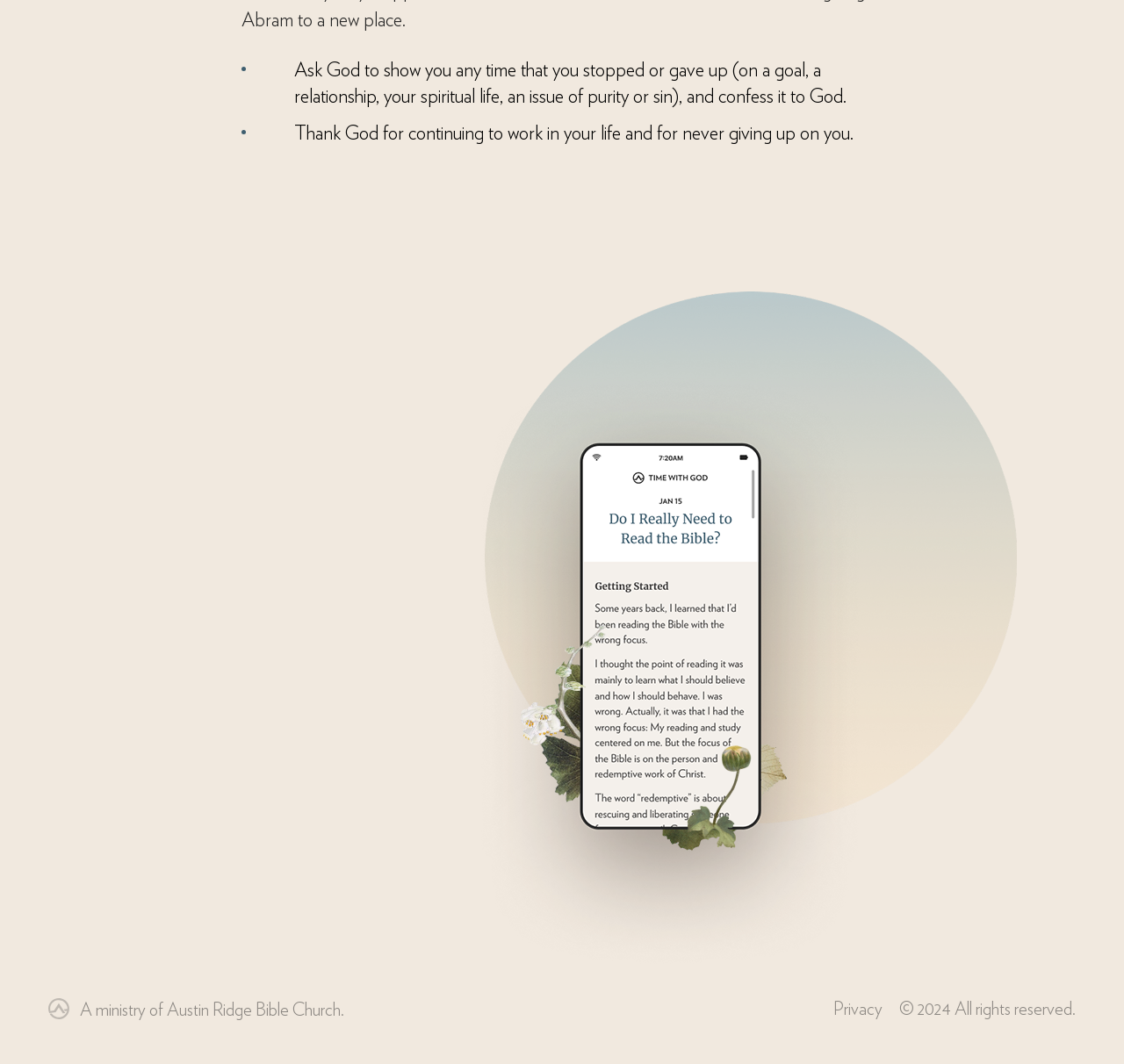Reply to the question with a single word or phrase:
What is the purpose of the 'Subscribe' button?

To sign up for email list